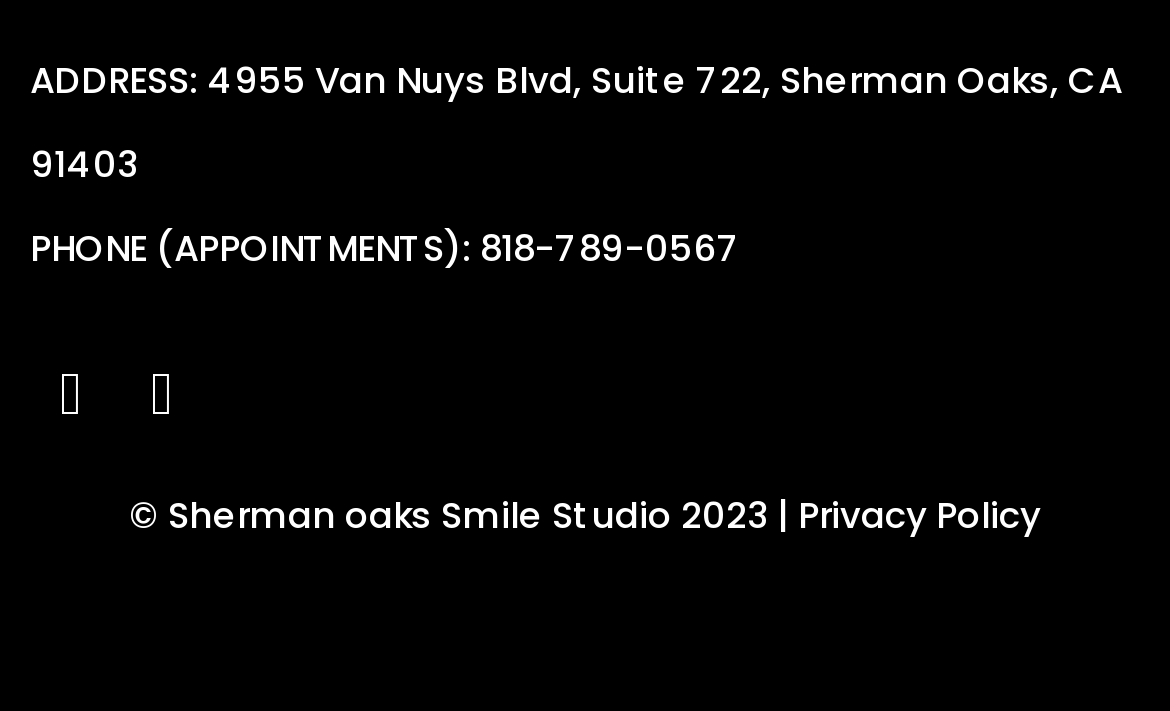Provide a brief response in the form of a single word or phrase:
What is the copyright year of the website?

2023